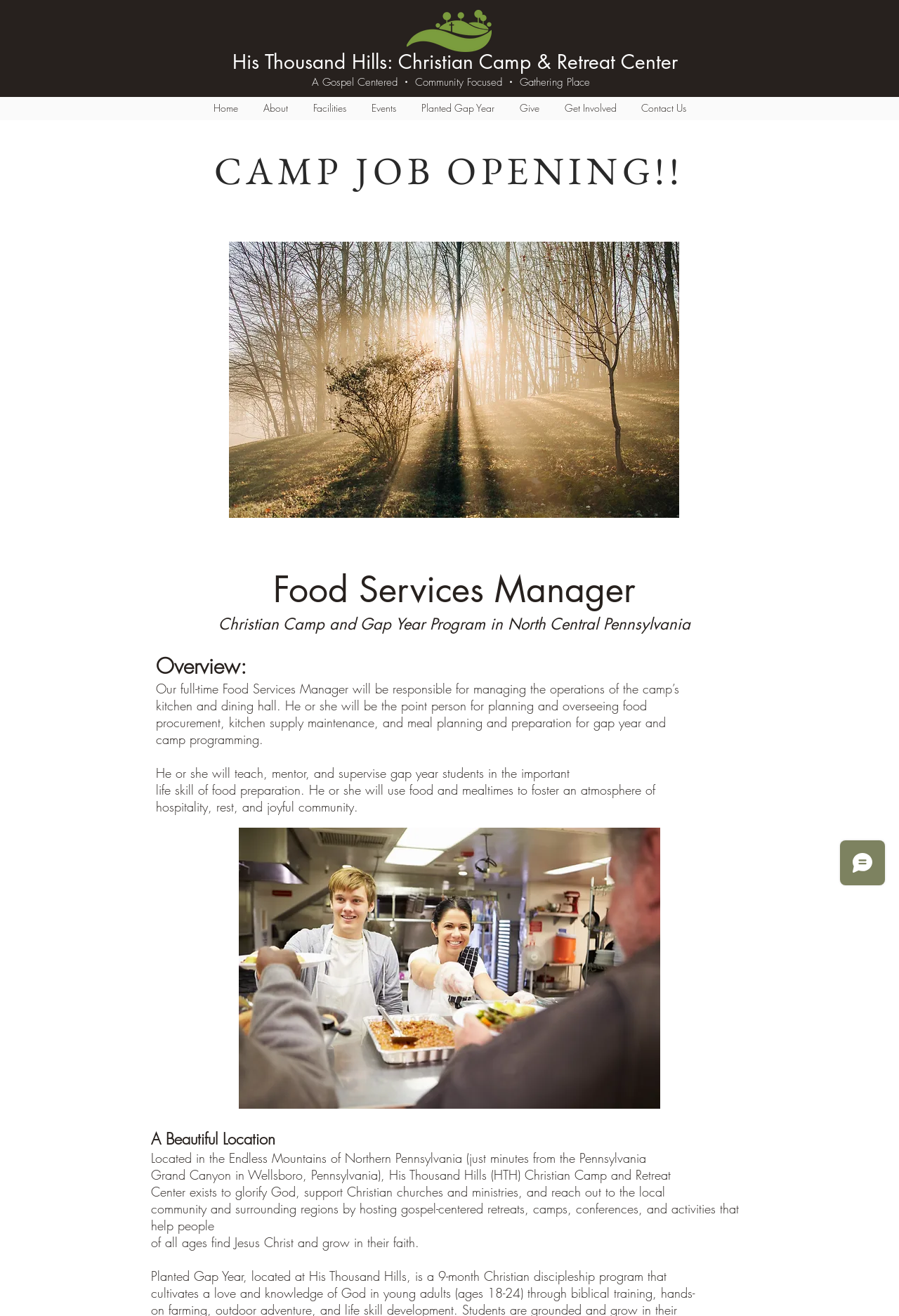From the webpage screenshot, predict the bounding box of the UI element that matches this description: "Give".

[0.564, 0.073, 0.614, 0.091]